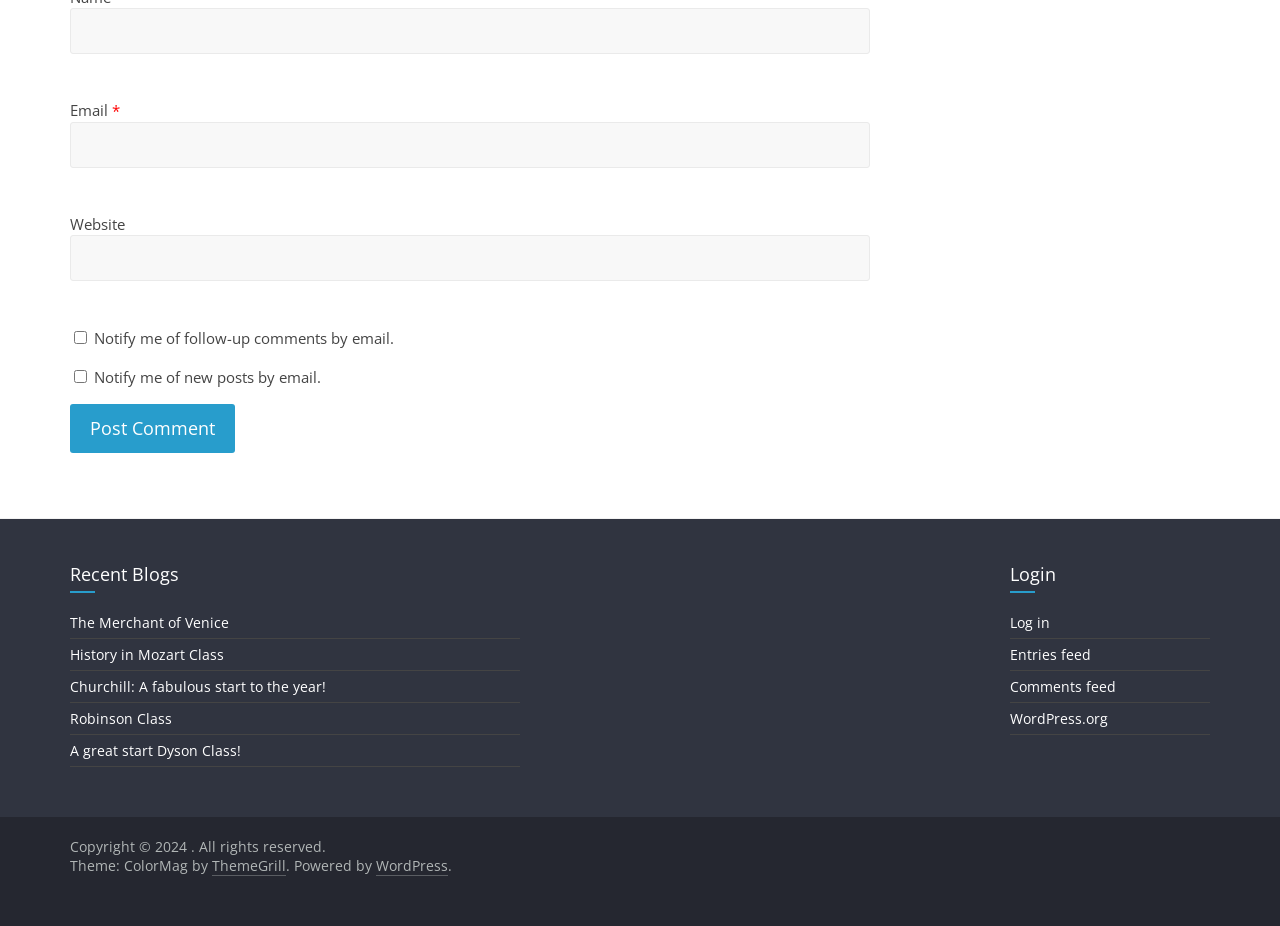Find the bounding box coordinates for the HTML element described as: "Log in". The coordinates should consist of four float values between 0 and 1, i.e., [left, top, right, bottom].

[0.789, 0.662, 0.82, 0.682]